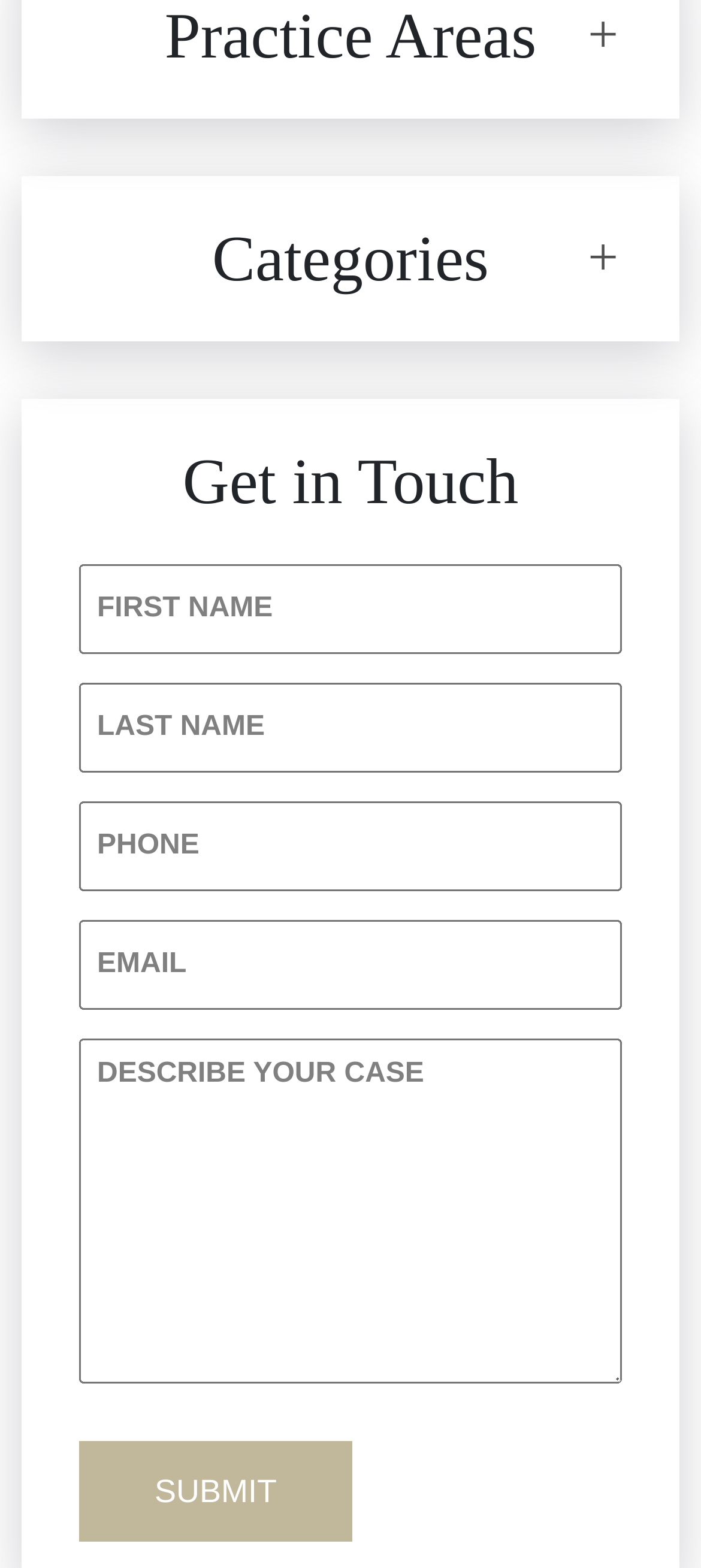Can you find the bounding box coordinates for the element to click on to achieve the instruction: "Enter your email address"?

[0.113, 0.586, 0.887, 0.643]